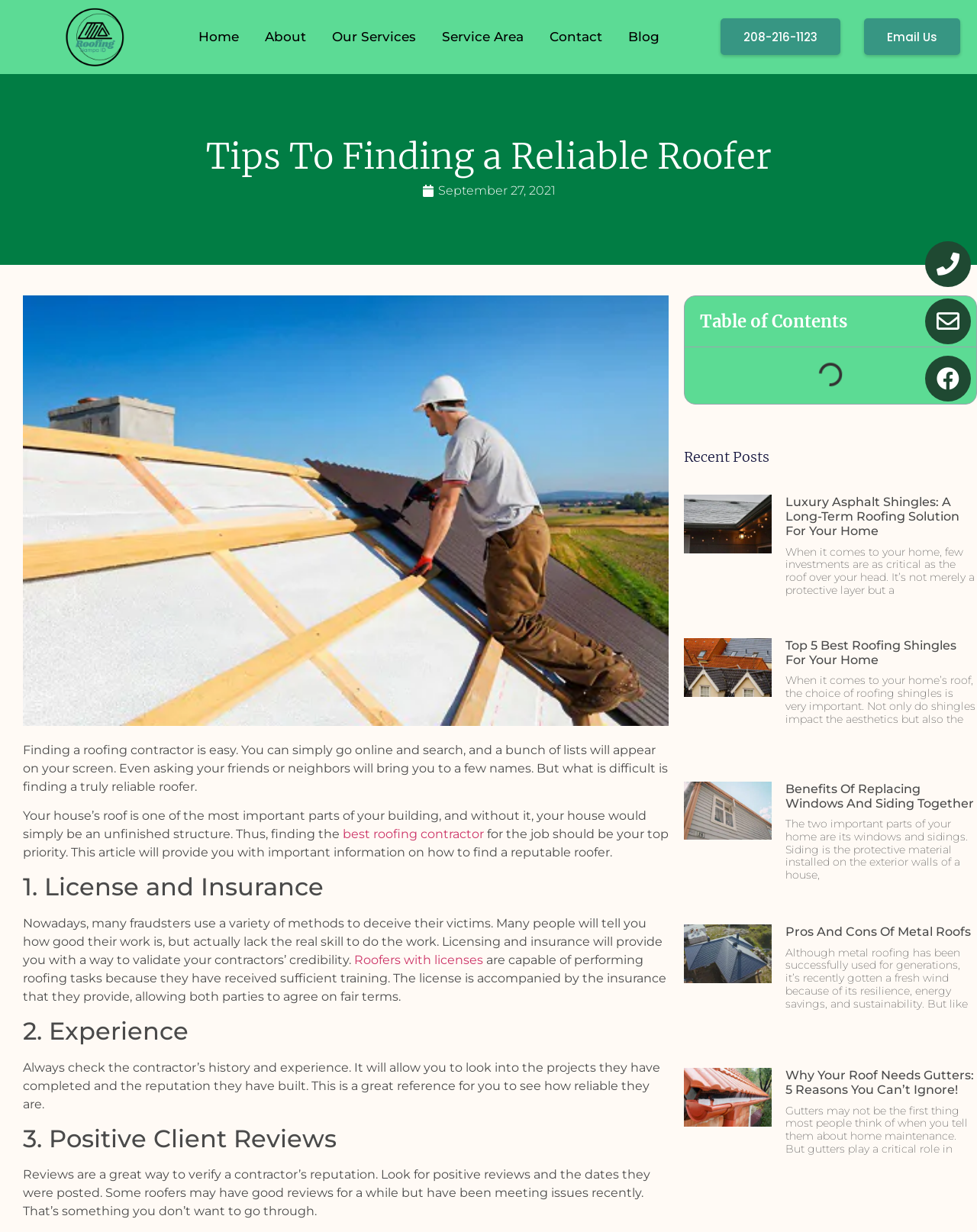Is there a table of contents on this webpage?
Please respond to the question with a detailed and informative answer.

I found a heading 'Table of Contents' on the webpage, which suggests that there is a table of contents available. Additionally, I saw a button 'Close table of contents' which further confirms the presence of a table of contents.